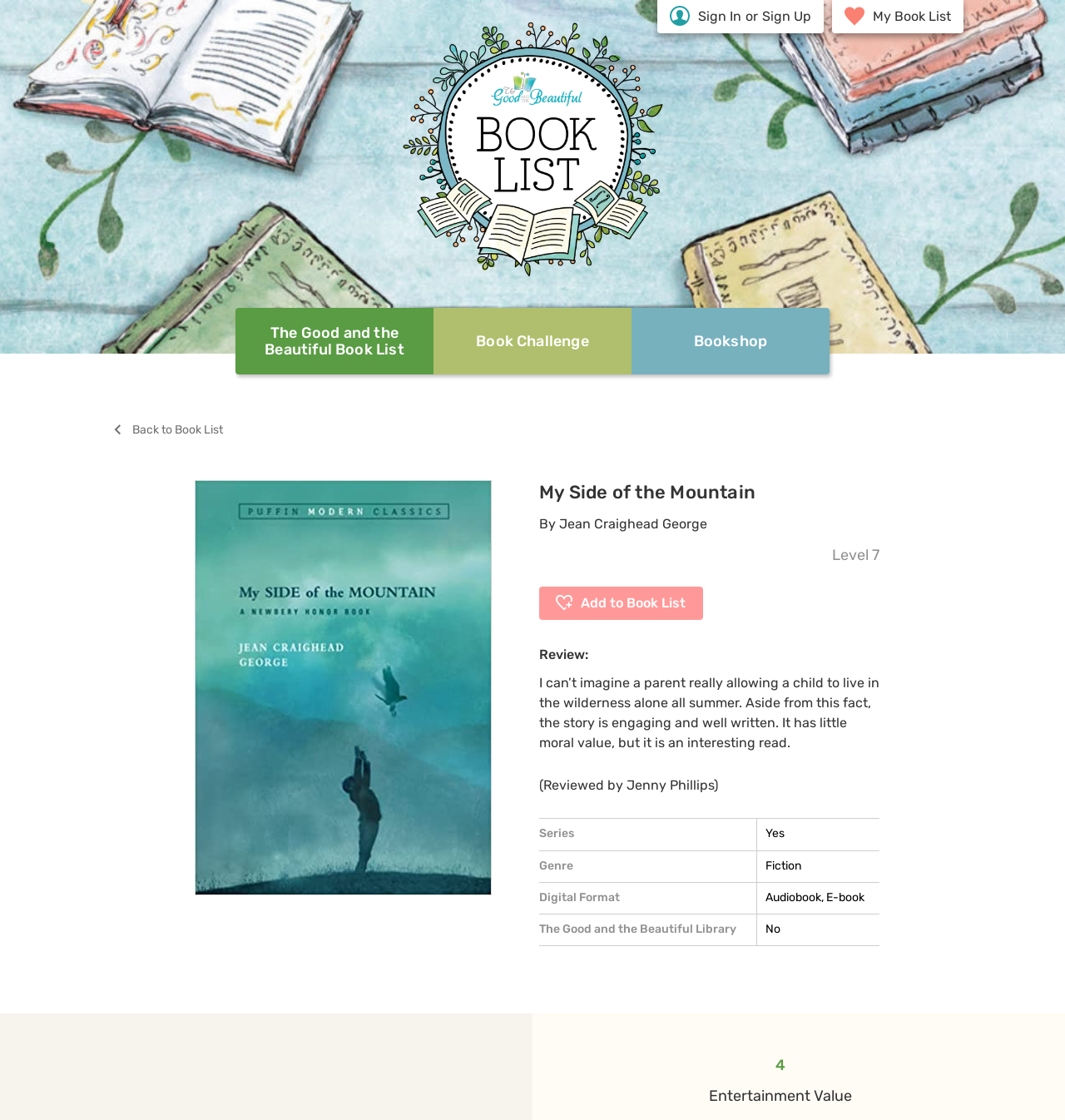What is the rating of the book in terms of entertainment value?
Please craft a detailed and exhaustive response to the question.

I searched the page for any information related to entertainment value and found a static text element with the text 'Entertainment Value', but it did not provide a specific rating or value.